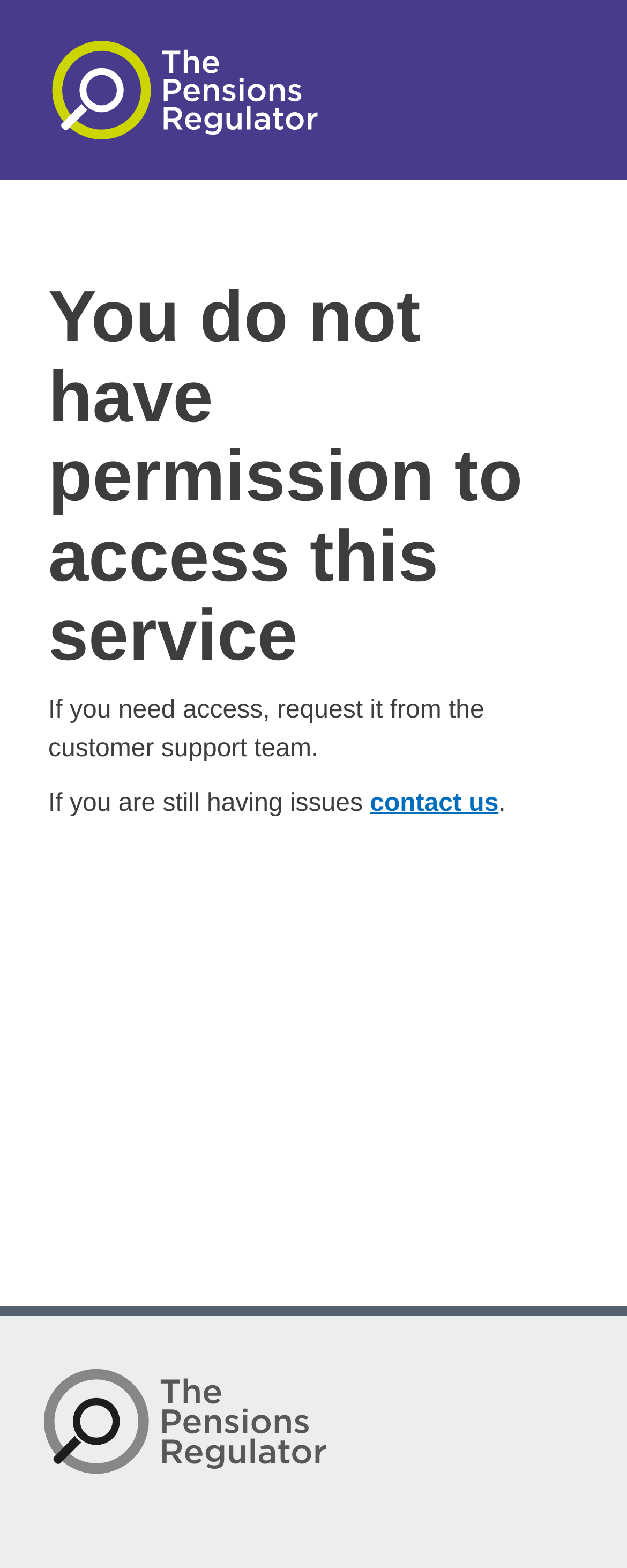Use a single word or phrase to answer this question: 
What is the logo at the bottom of the page?

The Pensions Regulator (TPR) logo